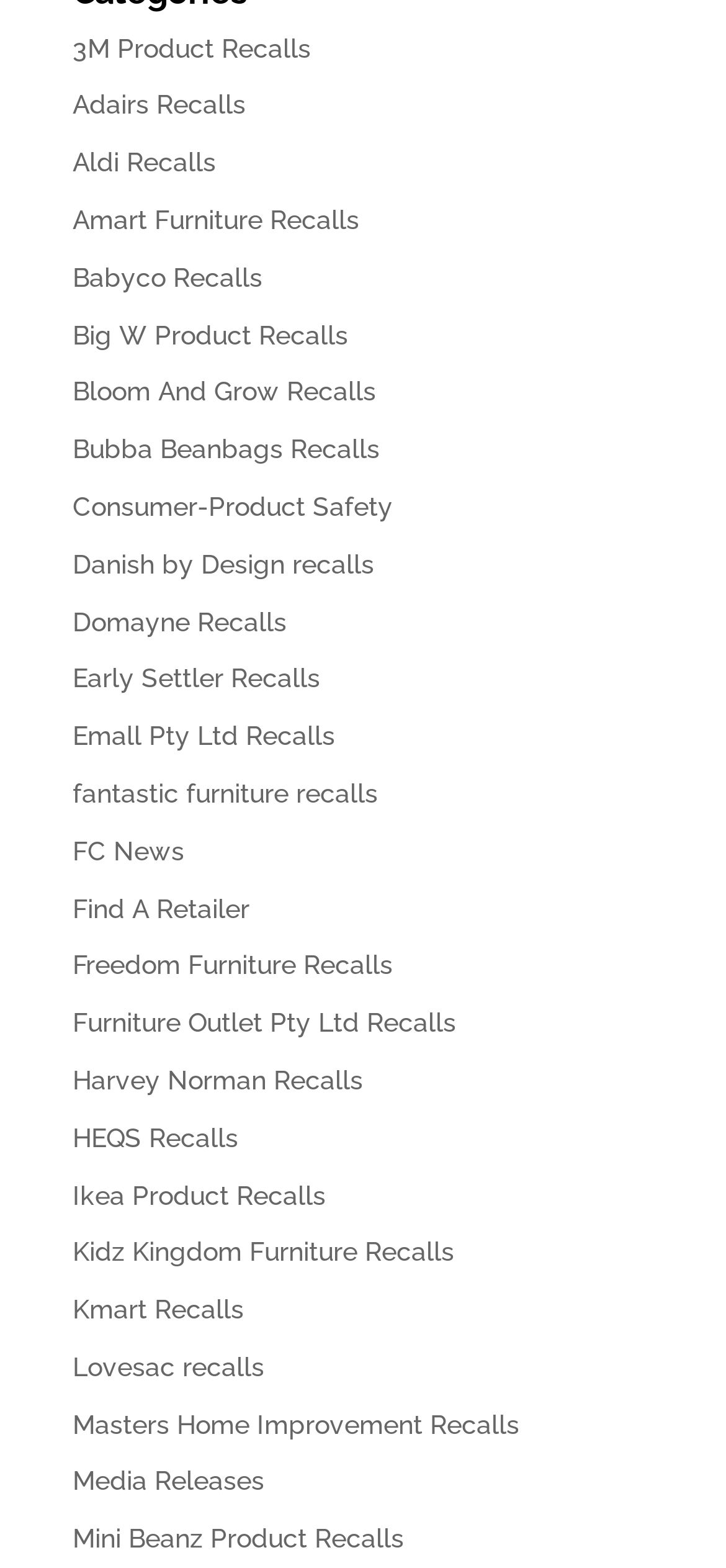Please locate the bounding box coordinates for the element that should be clicked to achieve the following instruction: "View 3M product recalls". Ensure the coordinates are given as four float numbers between 0 and 1, i.e., [left, top, right, bottom].

[0.1, 0.021, 0.428, 0.04]